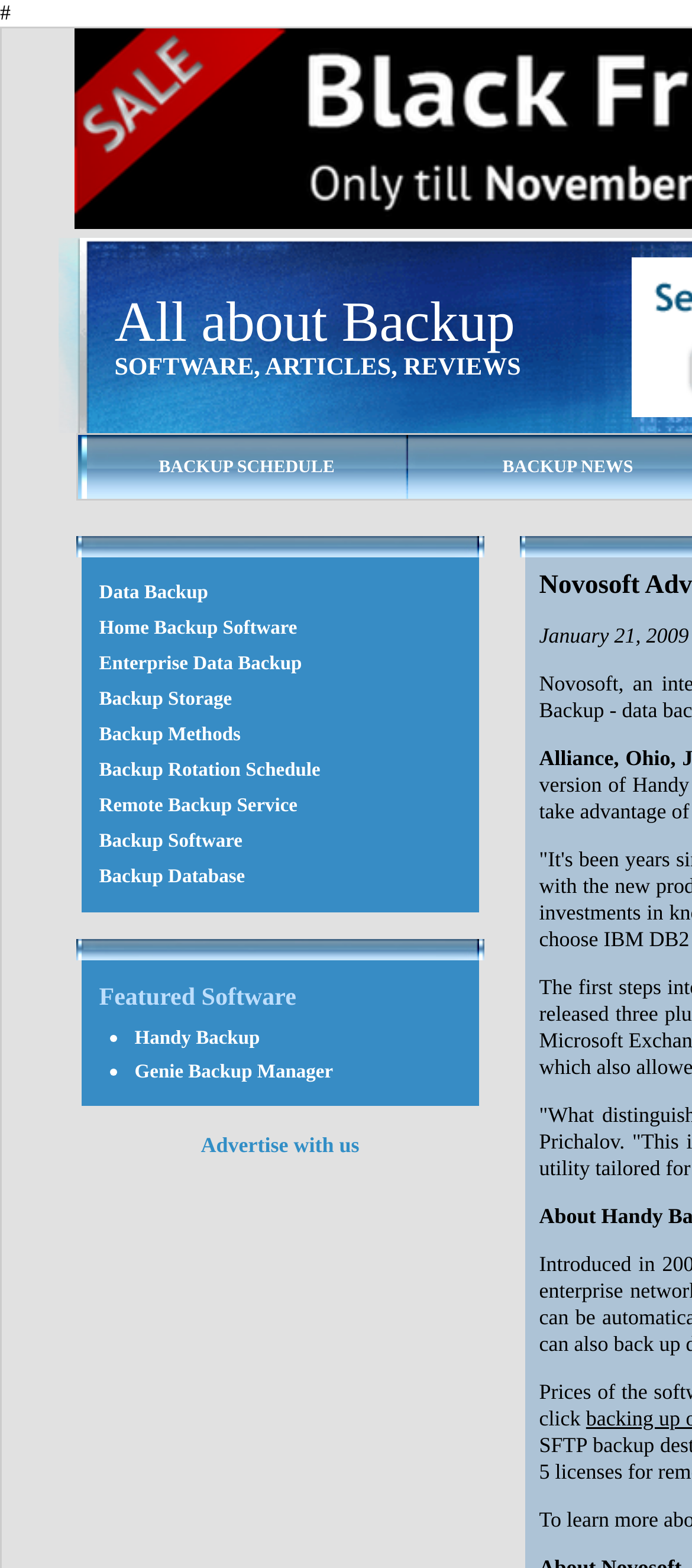Please determine the bounding box coordinates of the section I need to click to accomplish this instruction: "Click on the 'Advertise with us' link".

[0.29, 0.722, 0.519, 0.738]